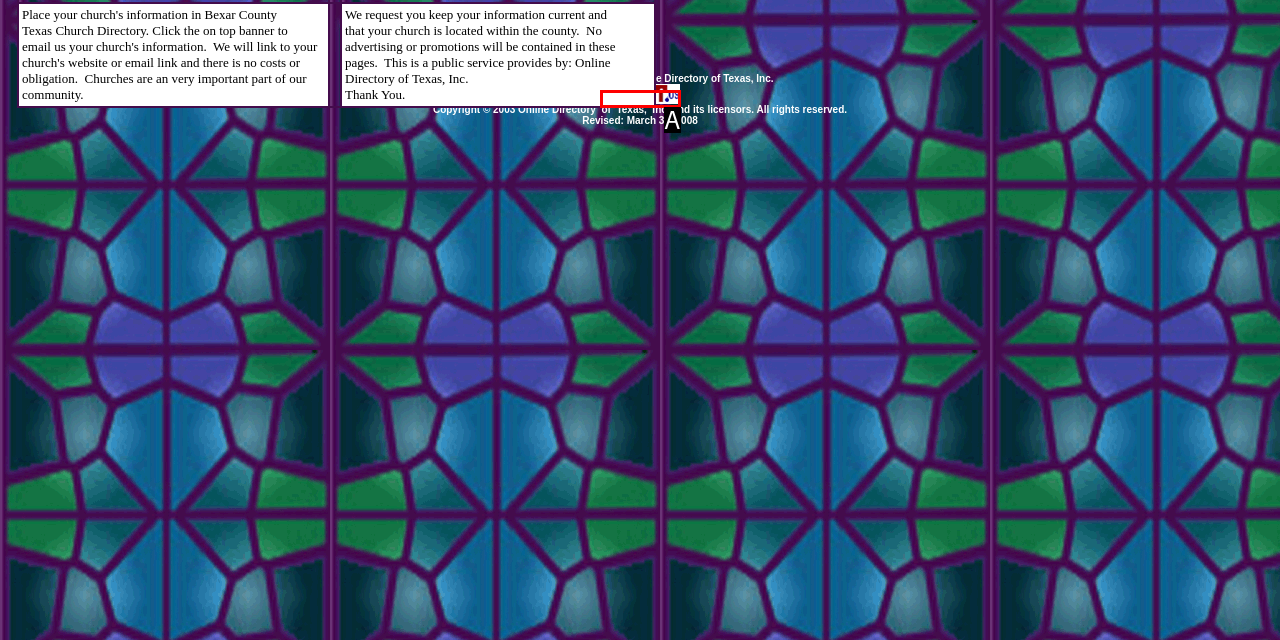Pick the option that best fits the description: title="'www.odot.us'". Reply with the letter of the matching option directly.

A